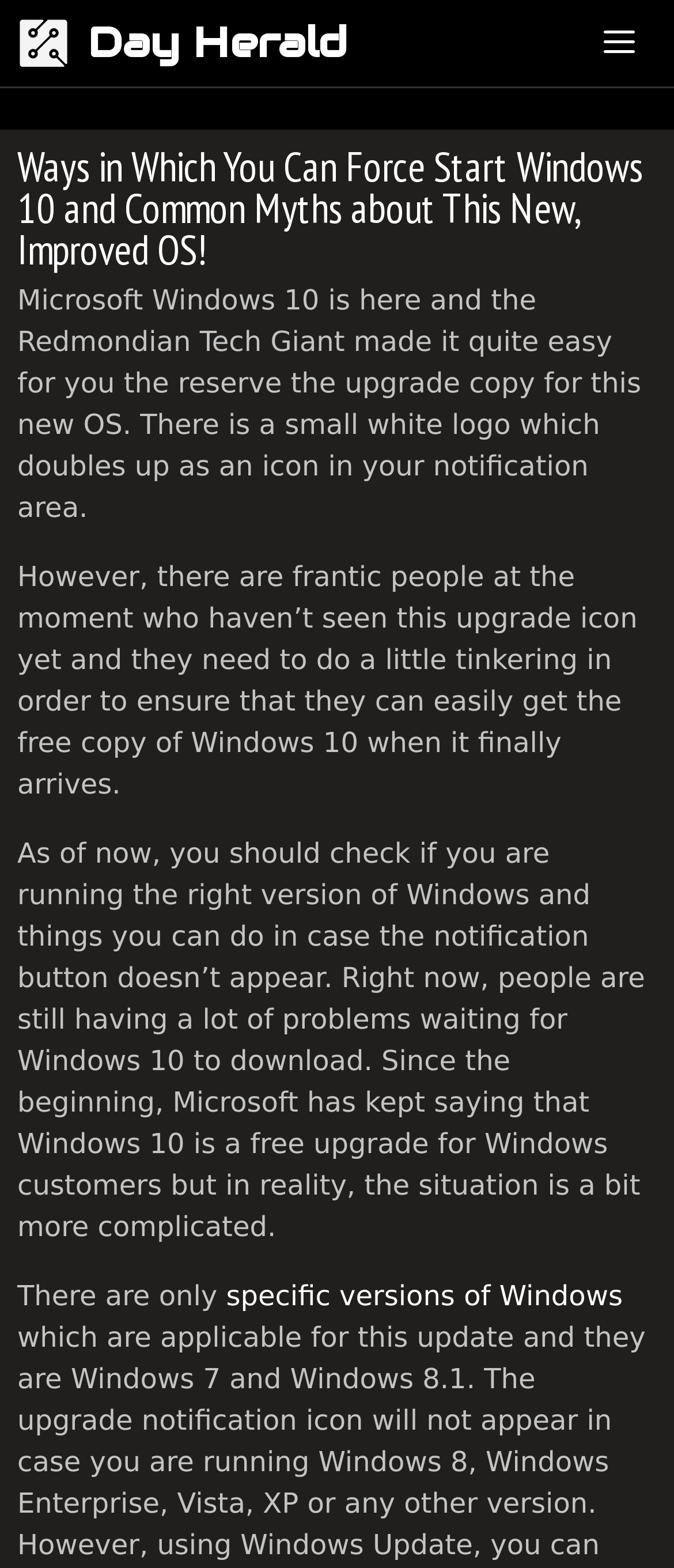Respond concisely with one word or phrase to the following query:
What is the issue faced by some people regarding Windows 10?

Notification button doesn't appear